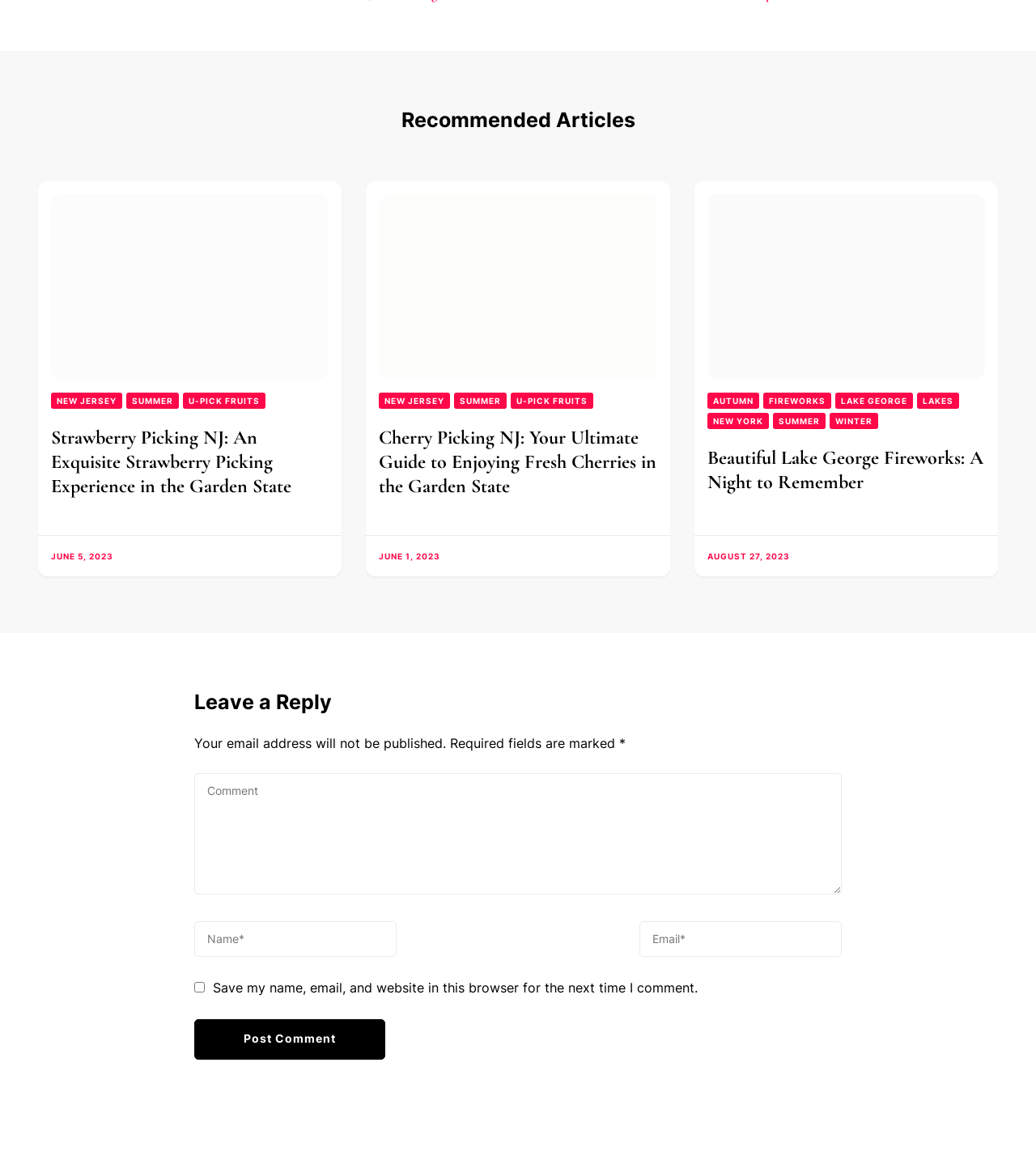Please answer the following question using a single word or phrase: 
What is the theme of the third article?

Fireworks